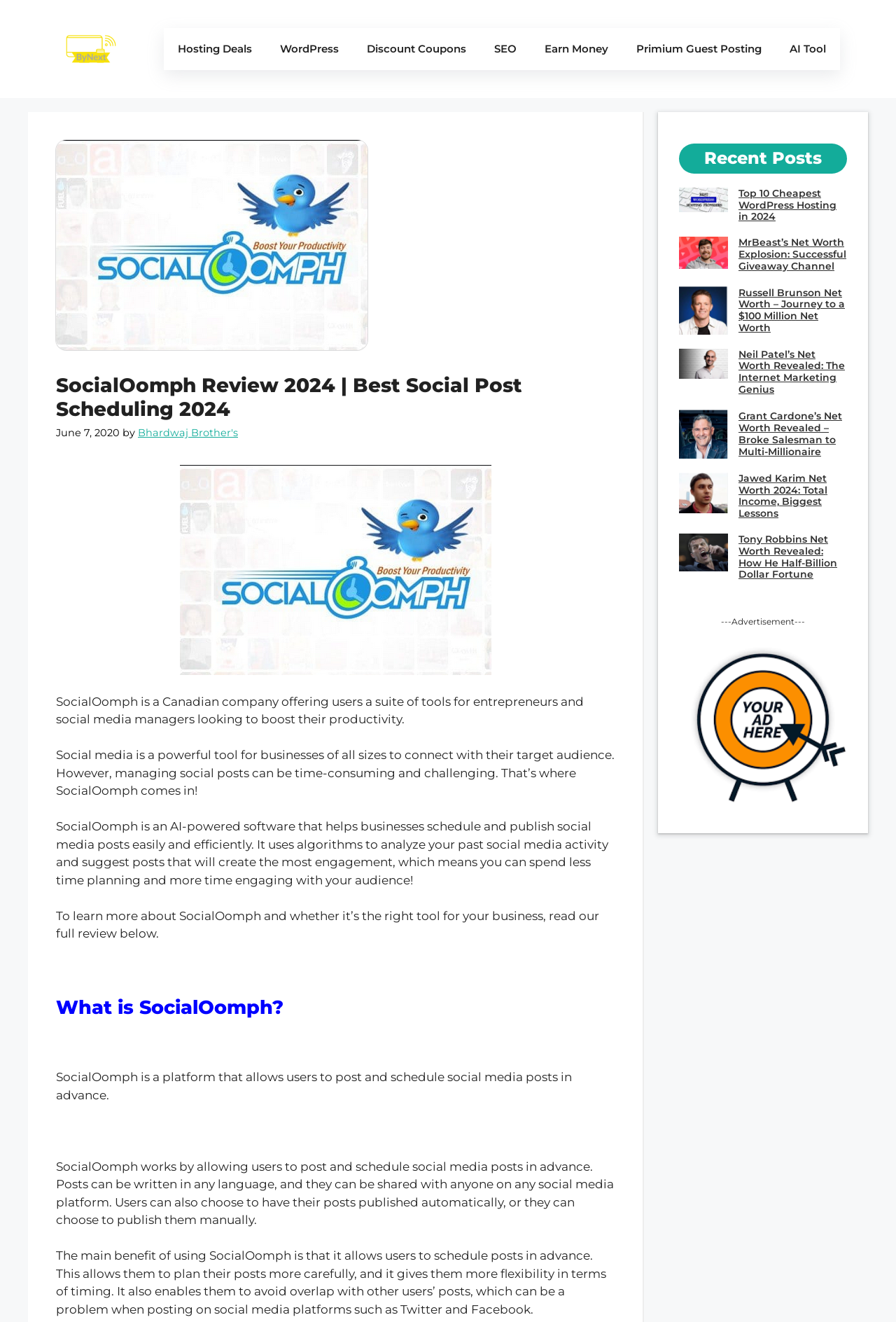Please determine the bounding box coordinates of the section I need to click to accomplish this instruction: "Click the 'SocialOomph Review 2024 | Best Social Post Scheduling 2024' heading".

[0.062, 0.283, 0.686, 0.318]